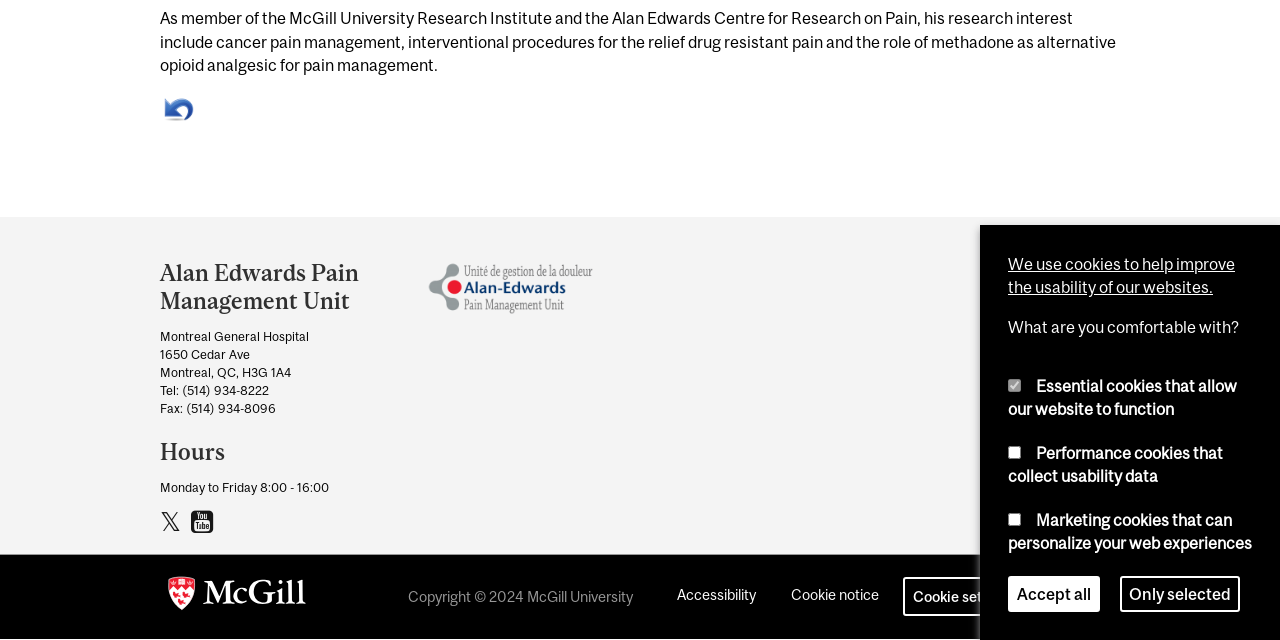Calculate the bounding box coordinates of the UI element given the description: "Accessibility".

[0.52, 0.902, 0.598, 0.963]